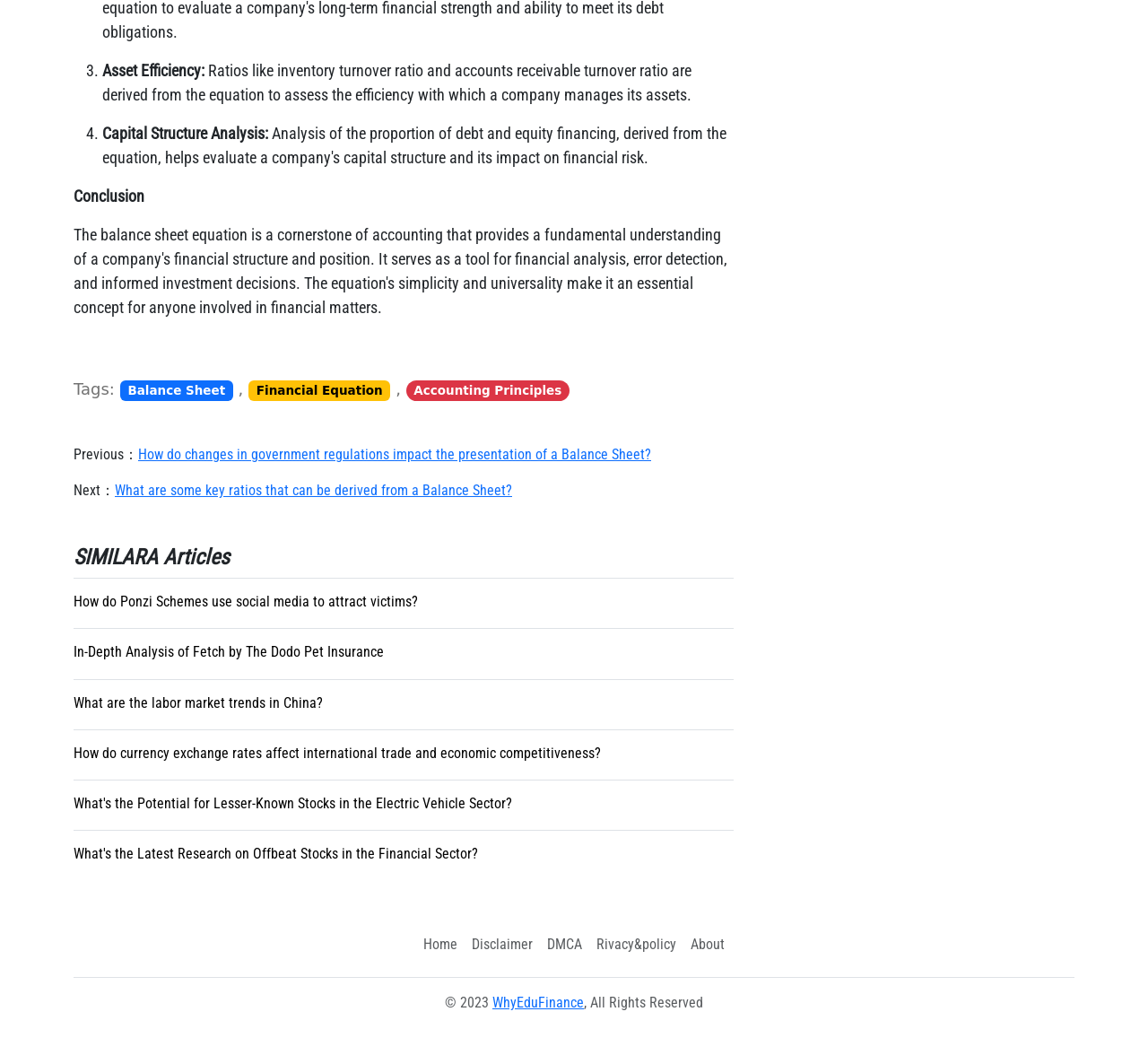What is the topic of the previous article?
Look at the webpage screenshot and answer the question with a detailed explanation.

The previous article is about how changes in government regulations impact the presentation of a Balance Sheet, as indicated by the link 'Previous：How do changes in government regulations impact the presentation of a Balance Sheet?'.